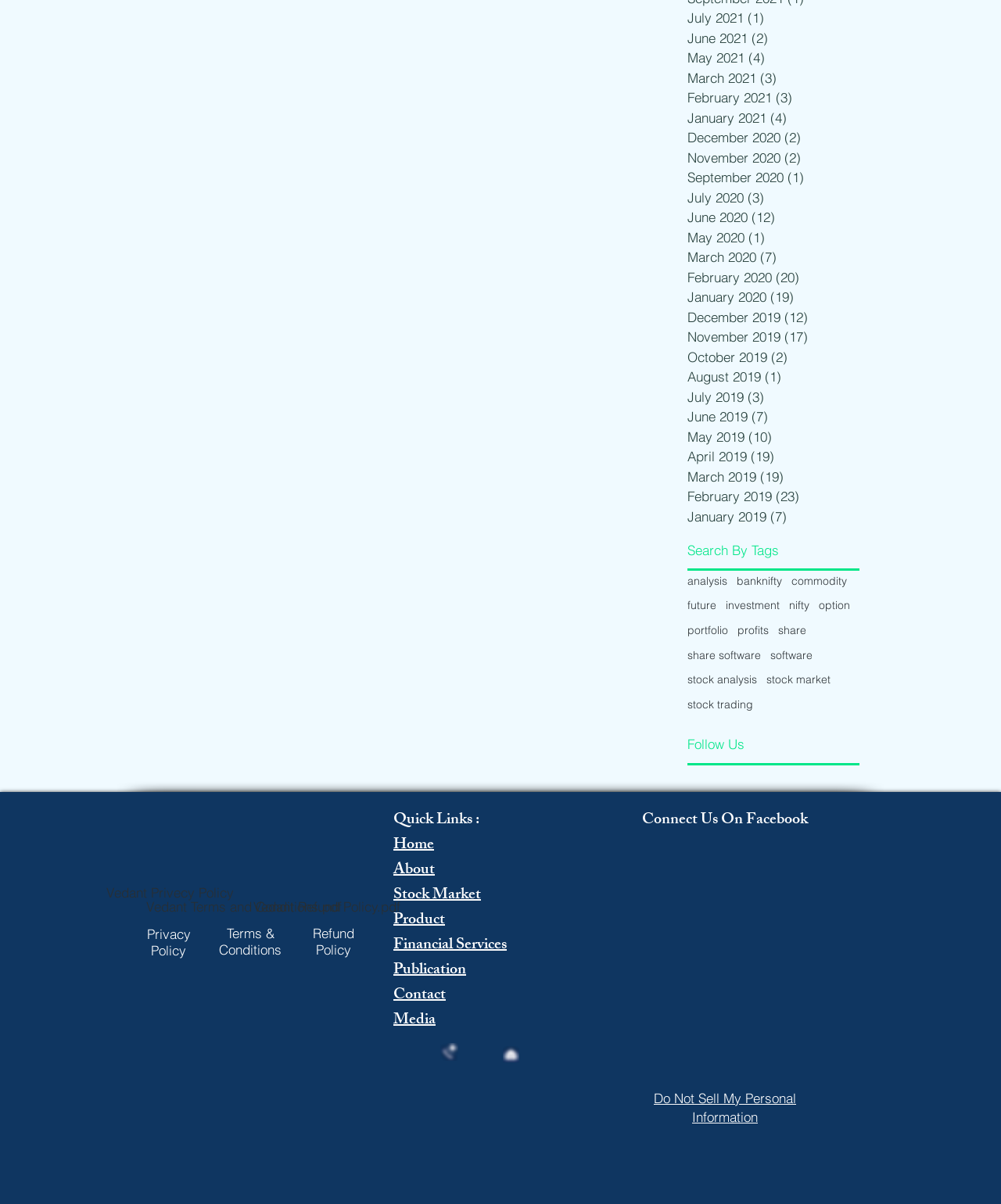Could you highlight the region that needs to be clicked to execute the instruction: "Connect with us on LinkedIn"?

[0.634, 0.856, 0.666, 0.883]